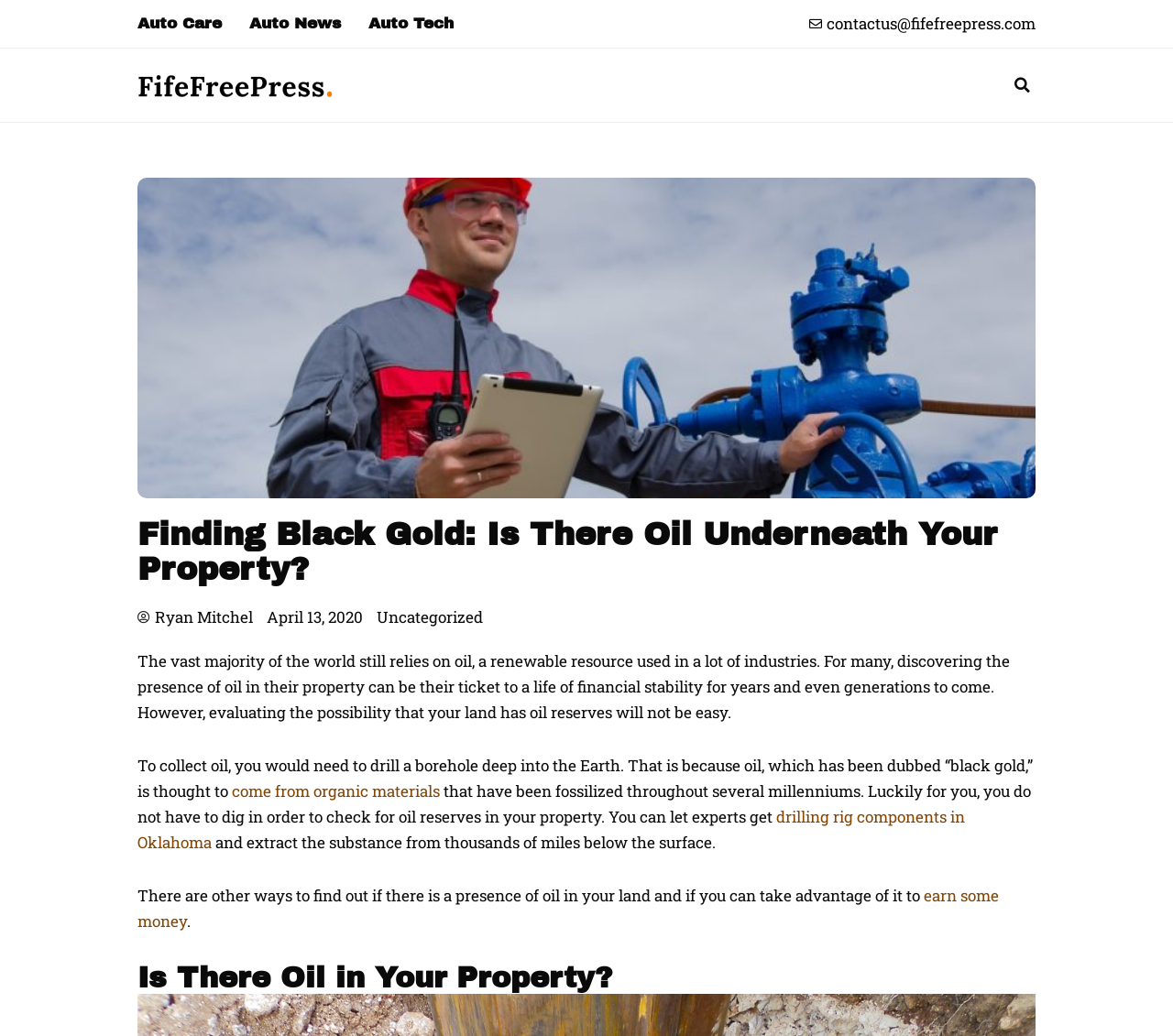Give a concise answer of one word or phrase to the question: 
What is the topic of the article?

Oil reserves